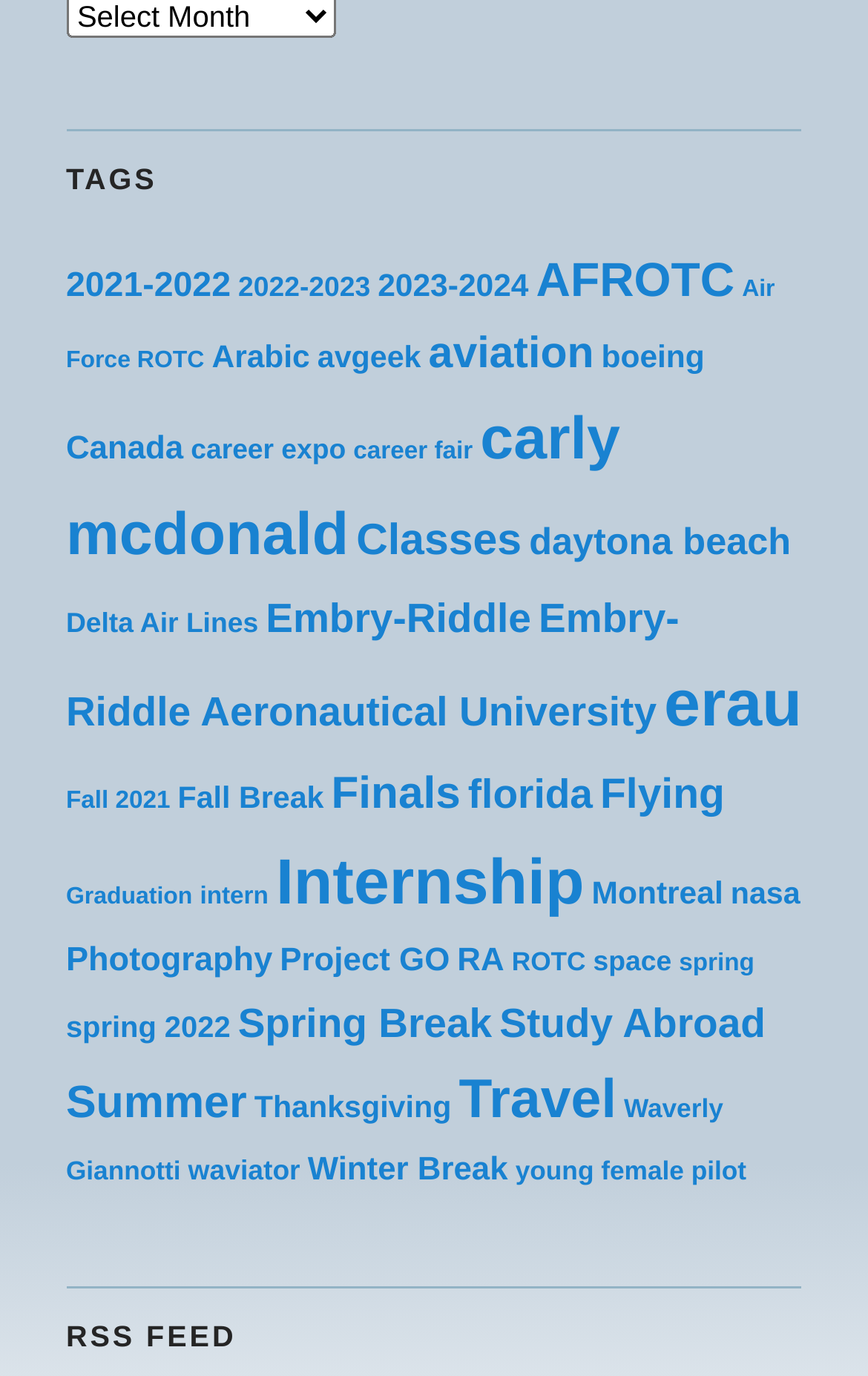Locate the bounding box of the UI element with the following description: "Fall 2021".

[0.076, 0.572, 0.196, 0.591]